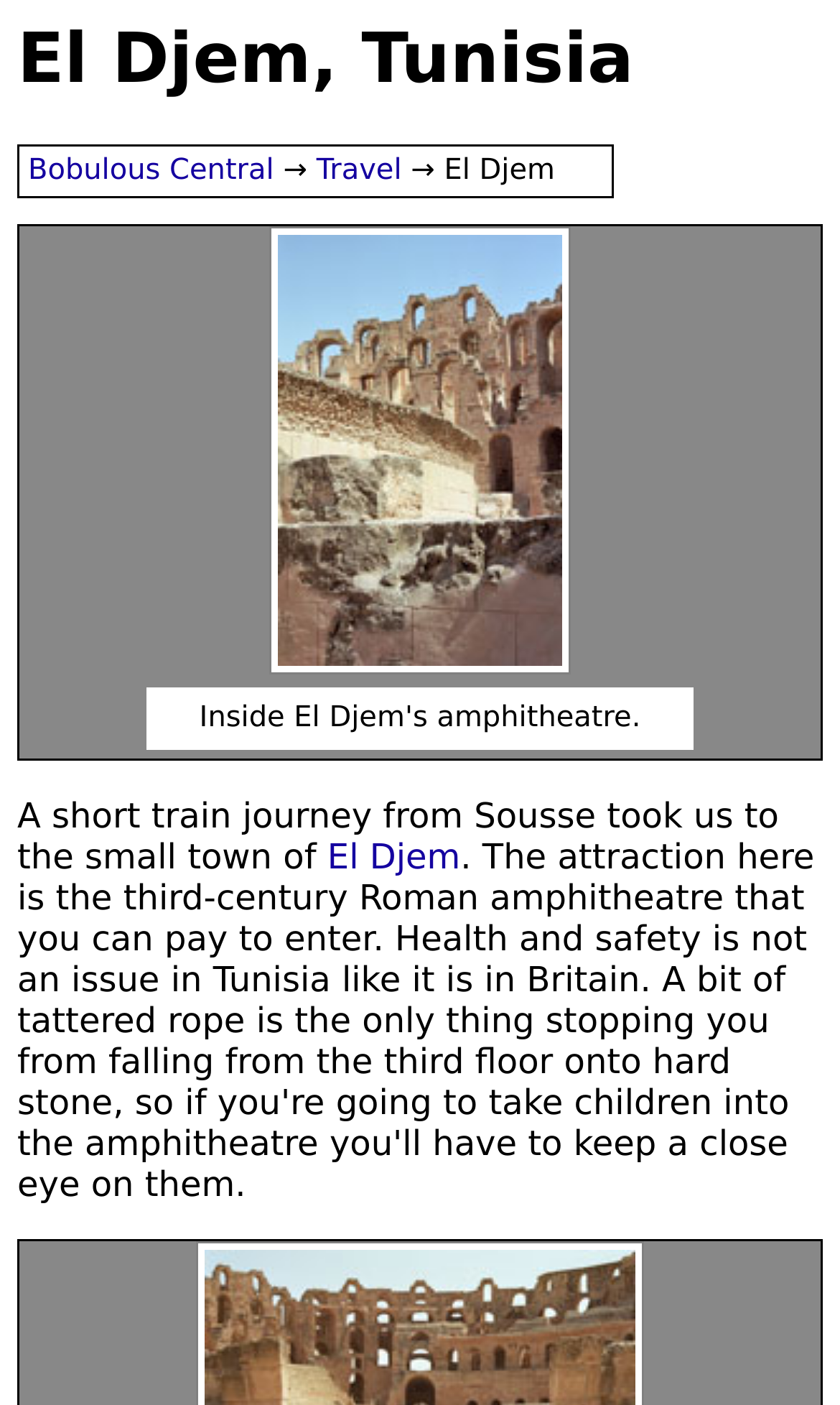Identify the main heading from the webpage and provide its text content.

El Djem, Tunisia